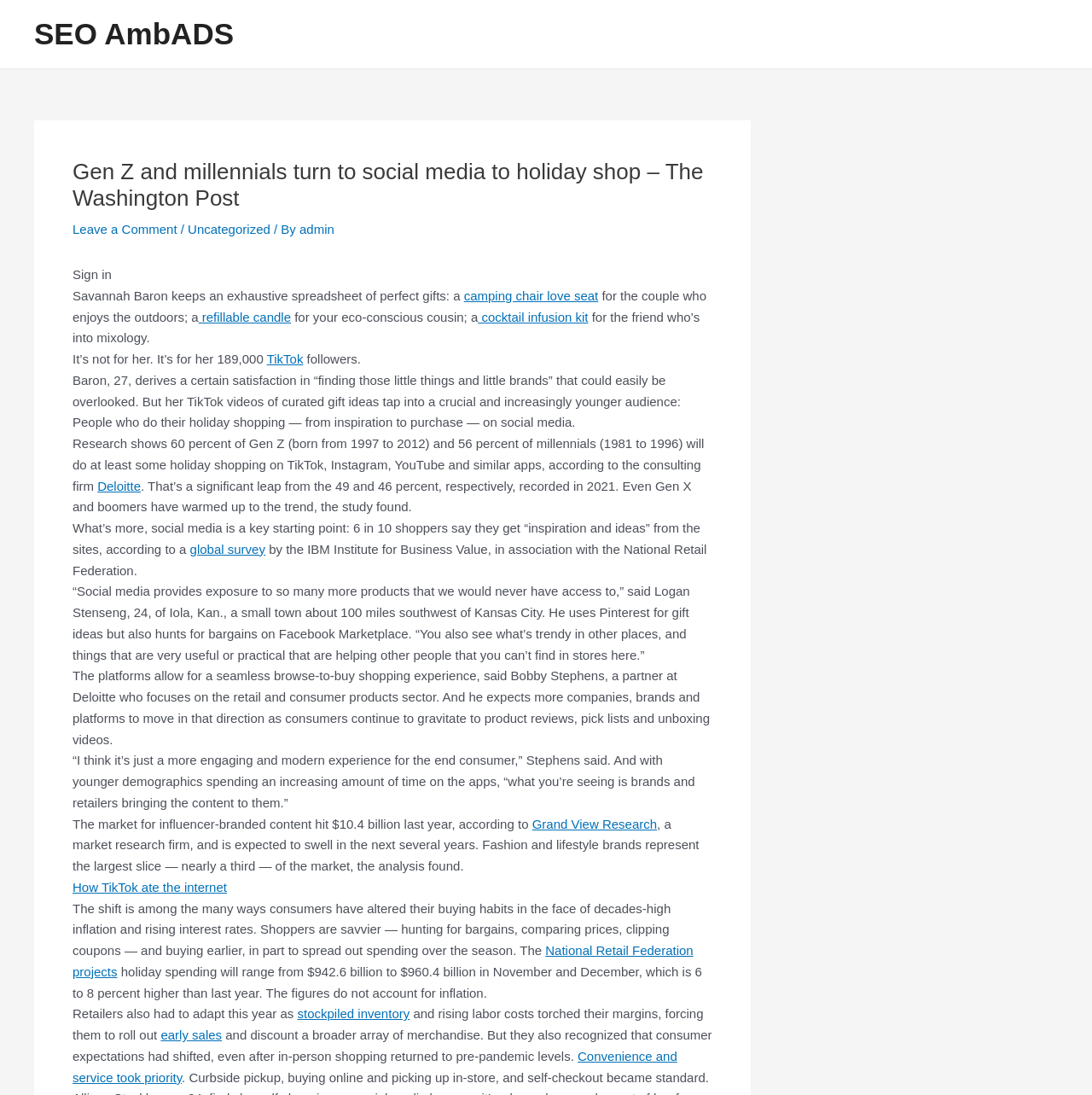Please identify the bounding box coordinates of the element's region that needs to be clicked to fulfill the following instruction: "Sign in to the website". The bounding box coordinates should consist of four float numbers between 0 and 1, i.e., [left, top, right, bottom].

[0.066, 0.244, 0.102, 0.257]